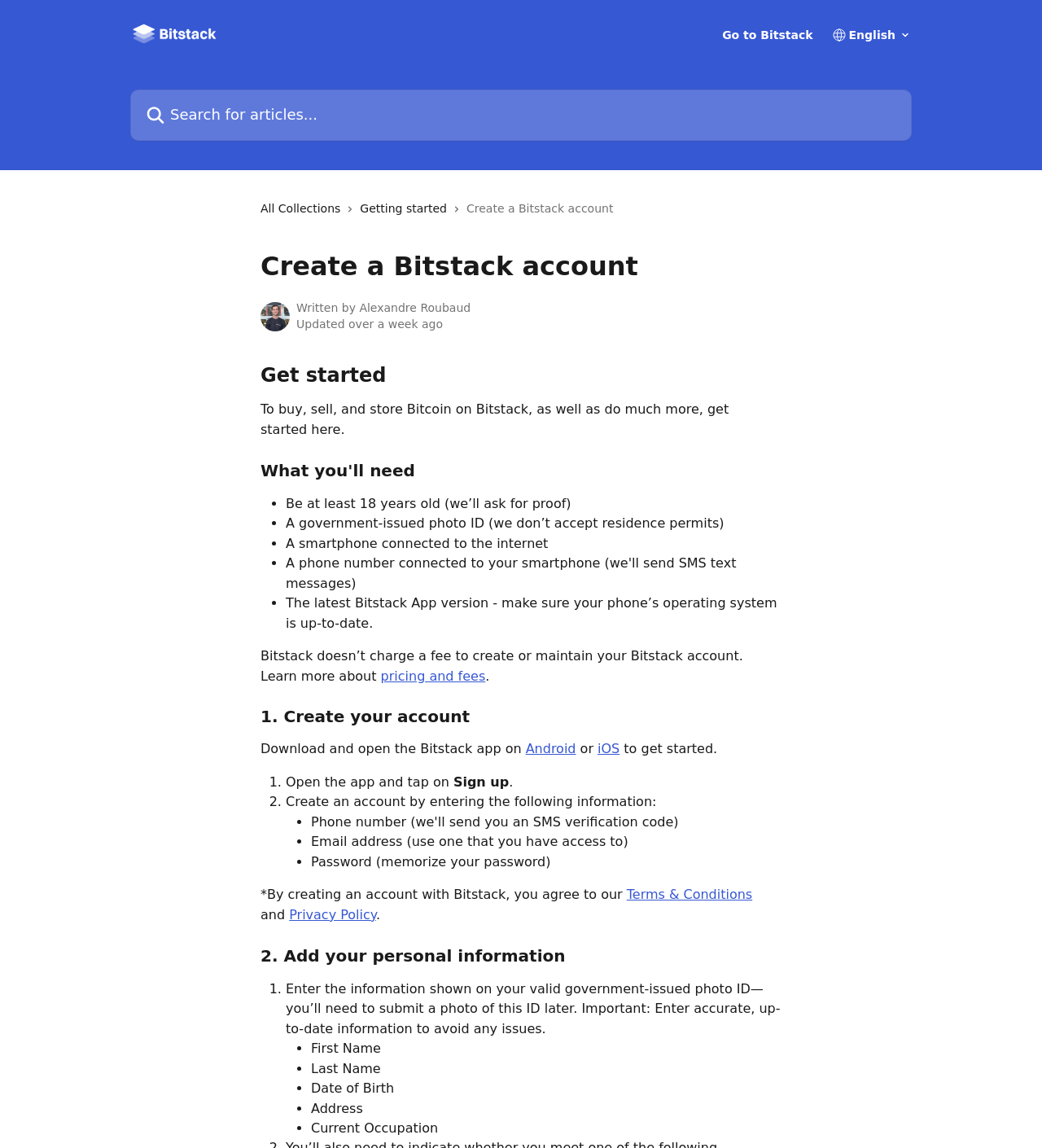Identify the bounding box coordinates of the region I need to click to complete this instruction: "Click the Project link".

None